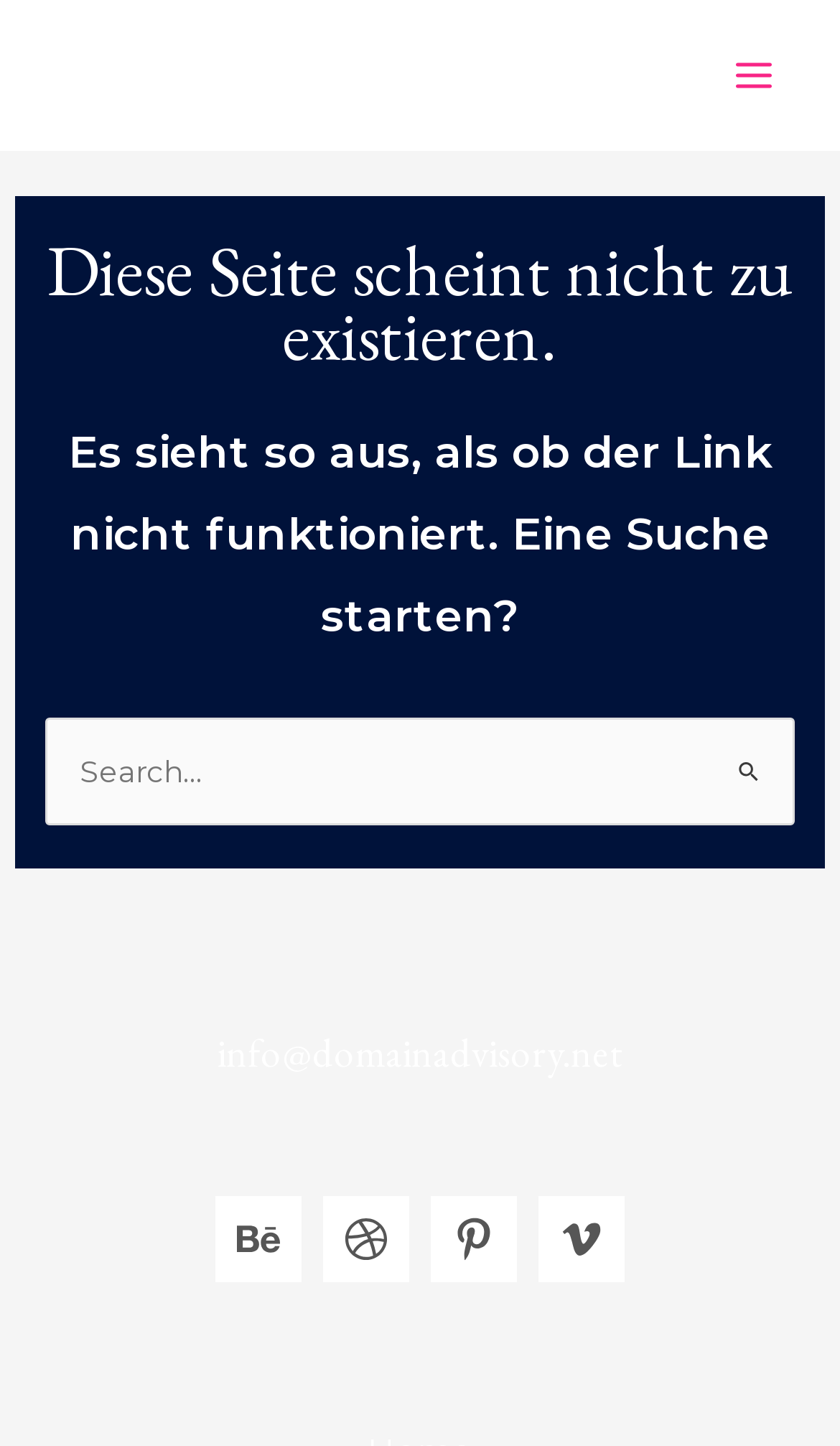Please give a short response to the question using one word or a phrase:
What is the purpose of the 'MAIN MENU' button?

To expand the main menu